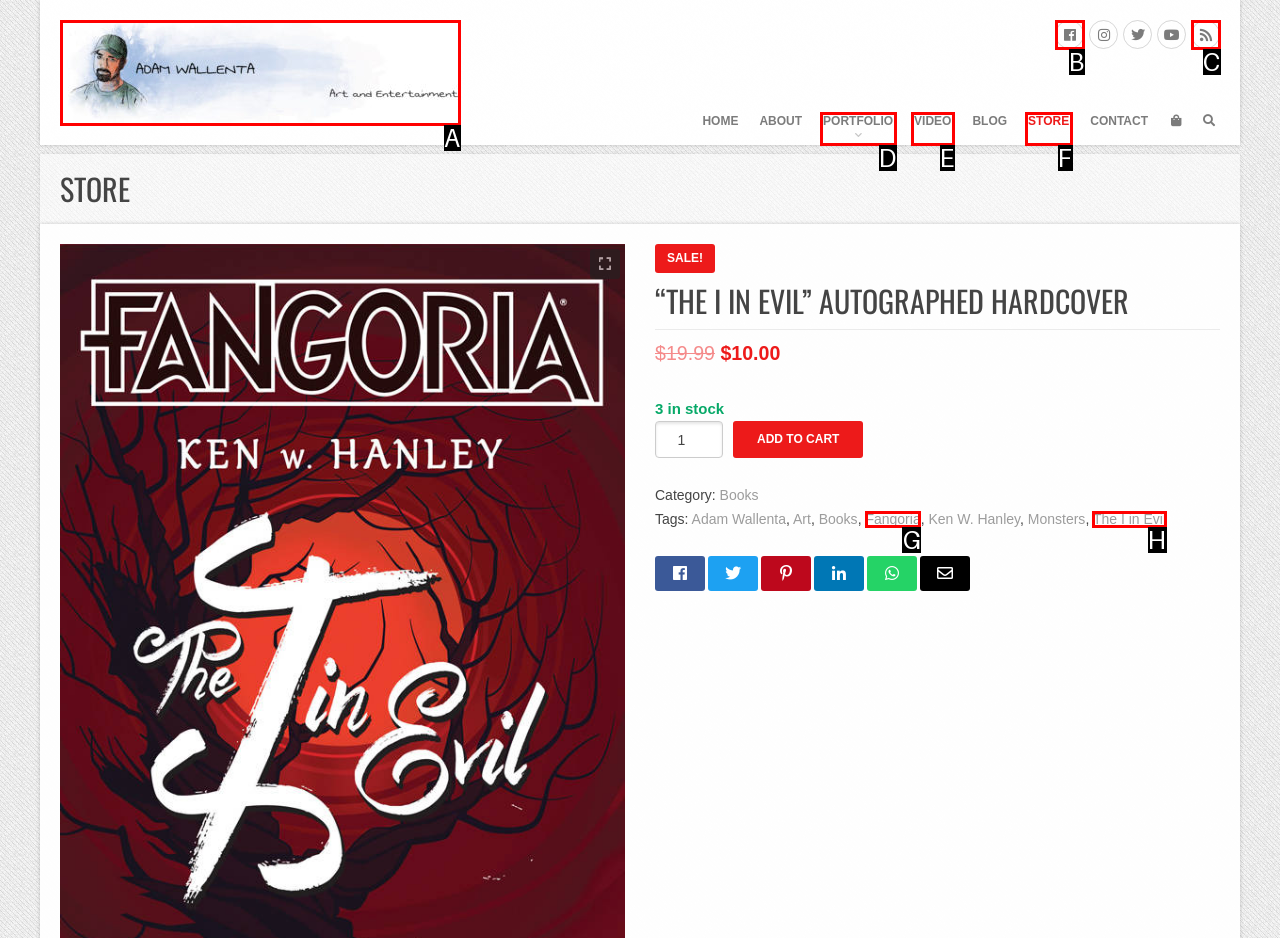From the provided choices, determine which option matches the description: The I in Evil. Respond with the letter of the correct choice directly.

H